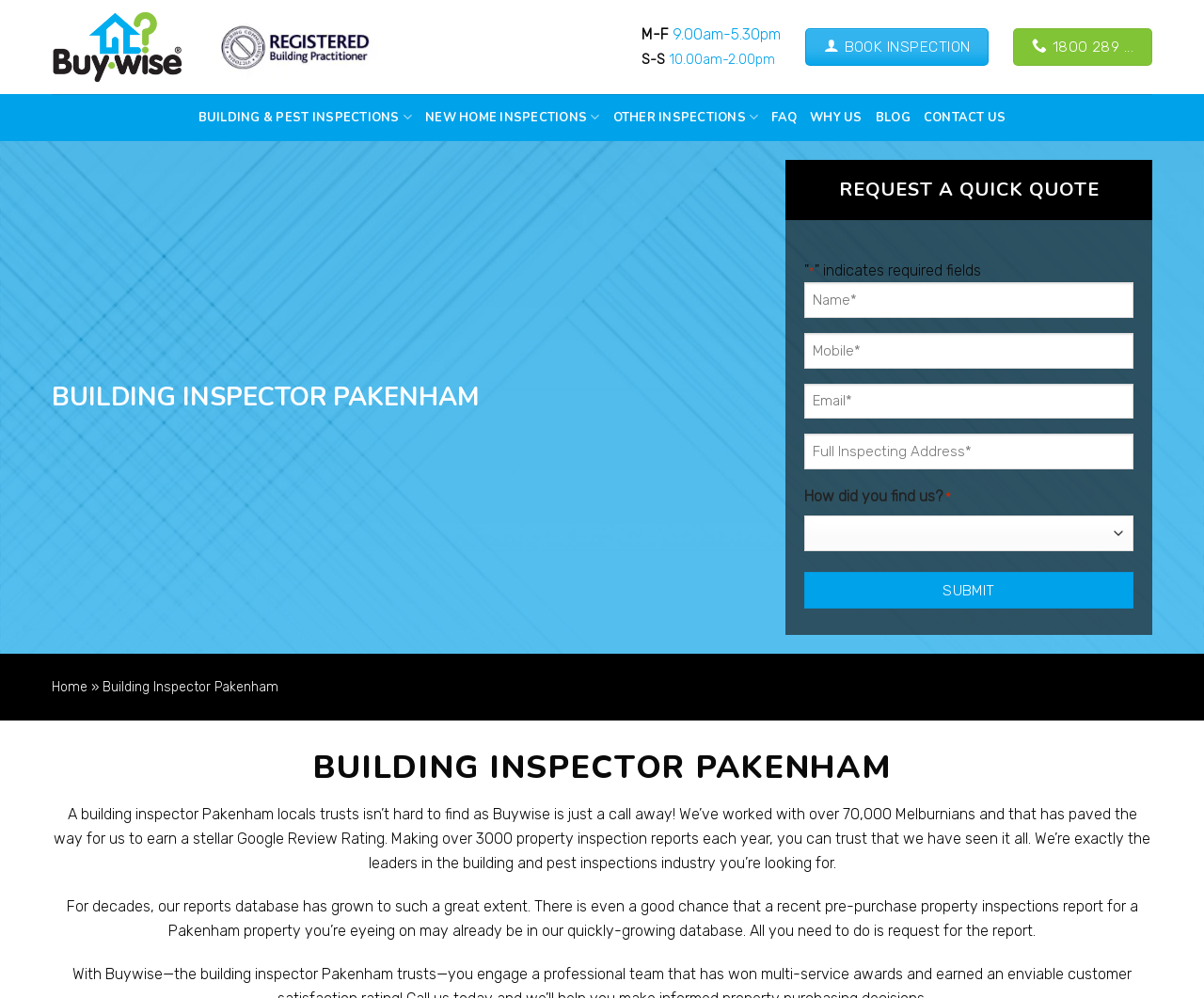Please identify the bounding box coordinates of the clickable element to fulfill the following instruction: "Call the phone number 1800 289...". The coordinates should be four float numbers between 0 and 1, i.e., [left, top, right, bottom].

[0.842, 0.028, 0.957, 0.066]